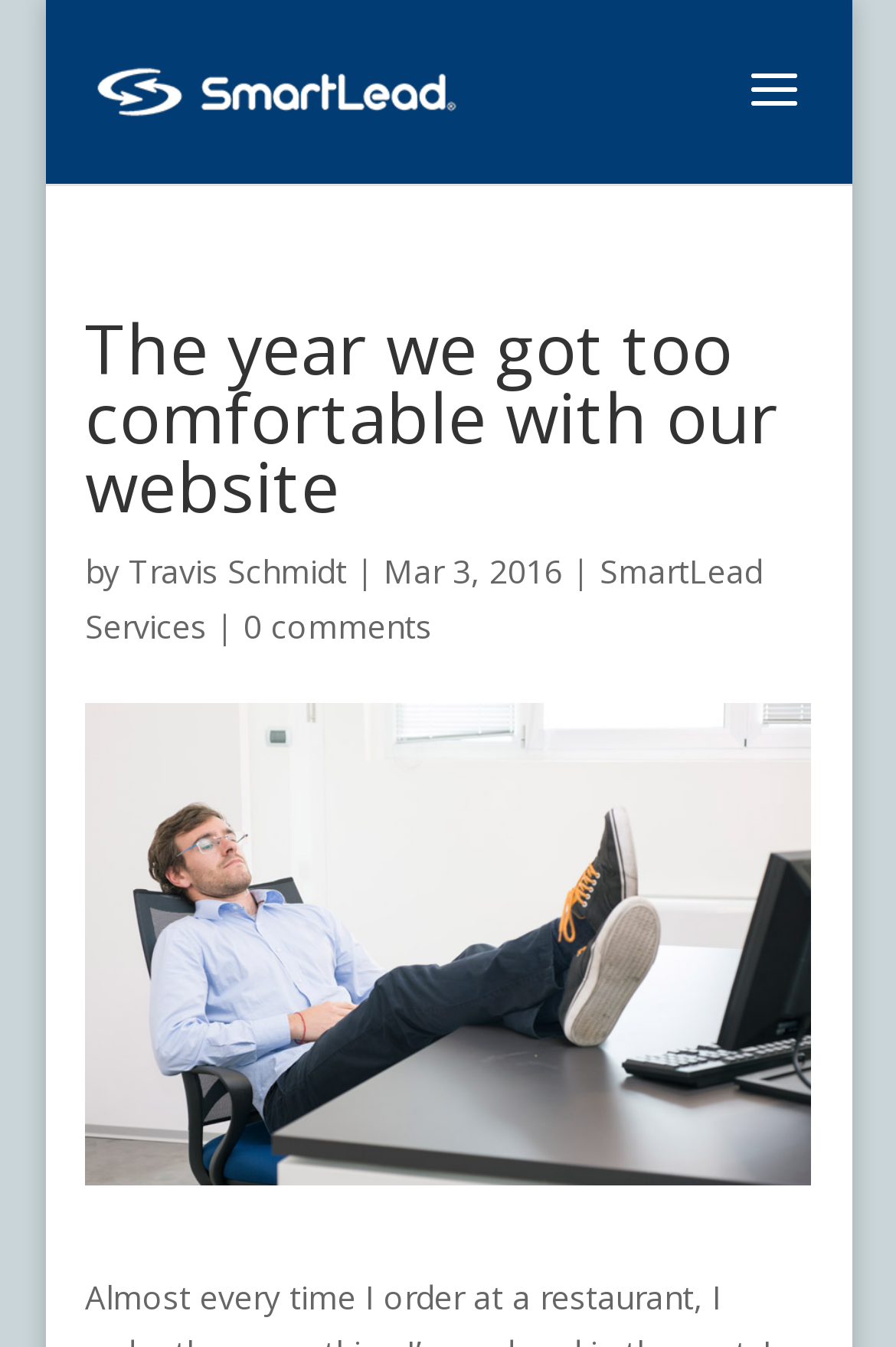Generate a comprehensive description of the webpage.

The webpage appears to be a blog post or article page. At the top left, there is a logo image and a link to "SmartLead" next to it. Below this, there is a search bar that spans almost the entire width of the page.

The main content of the page is a blog post titled "The year we got too comfortable with our website", which is displayed in a large heading. Below the title, there is a byline that reads "by Travis Schmidt" with a link to the author's name. Following this, there is a vertical line separator, and then the date "Mar 3, 2016" is displayed.

To the right of the byline and date, there is a link to "SmartLead Services". Below this, there is a link to "0 comments", indicating that there are no comments on the post.

Overall, the page has a simple and clean layout, with a focus on the main article content.